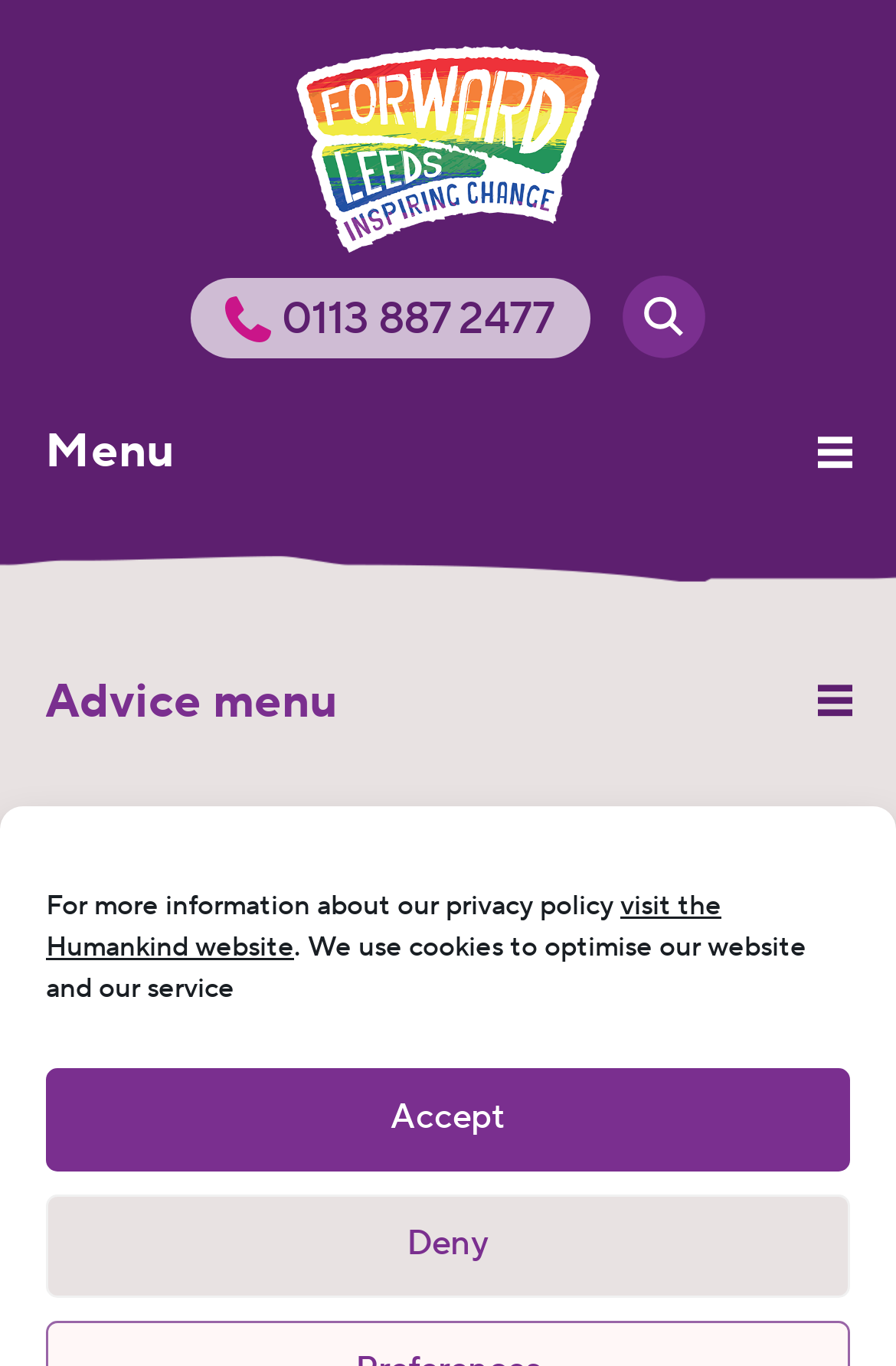Specify the bounding box coordinates of the area to click in order to execute this command: 'browse the advice menu'. The coordinates should consist of four float numbers ranging from 0 to 1, and should be formatted as [left, top, right, bottom].

[0.05, 0.485, 0.95, 0.541]